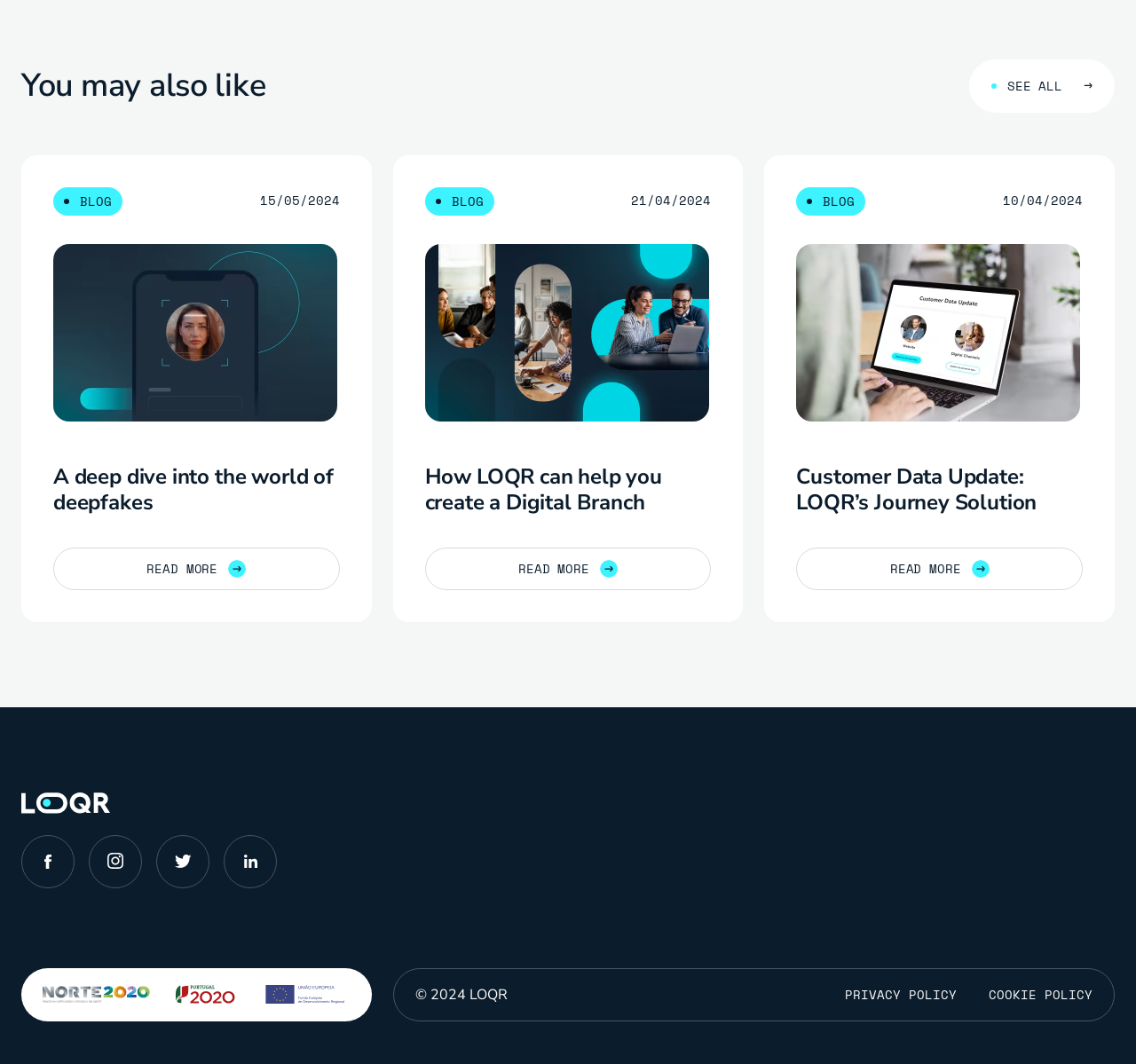Please find the bounding box coordinates of the element's region to be clicked to carry out this instruction: "Read more about 'Customer Data Update: LOQR’s Journey Solution'".

[0.701, 0.515, 0.953, 0.555]